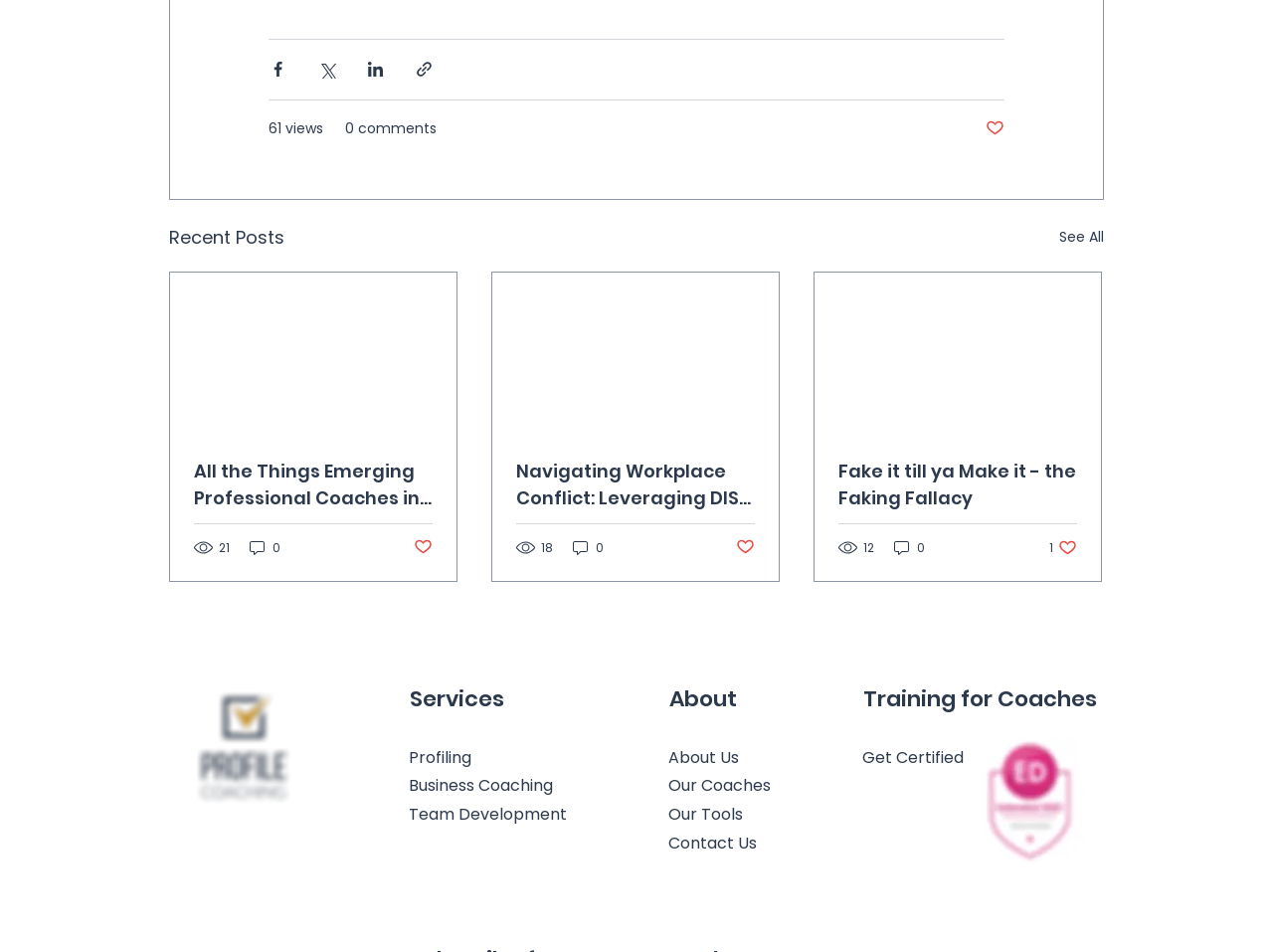Locate and provide the bounding box coordinates for the HTML element that matches this description: "18".

[0.405, 0.566, 0.436, 0.585]